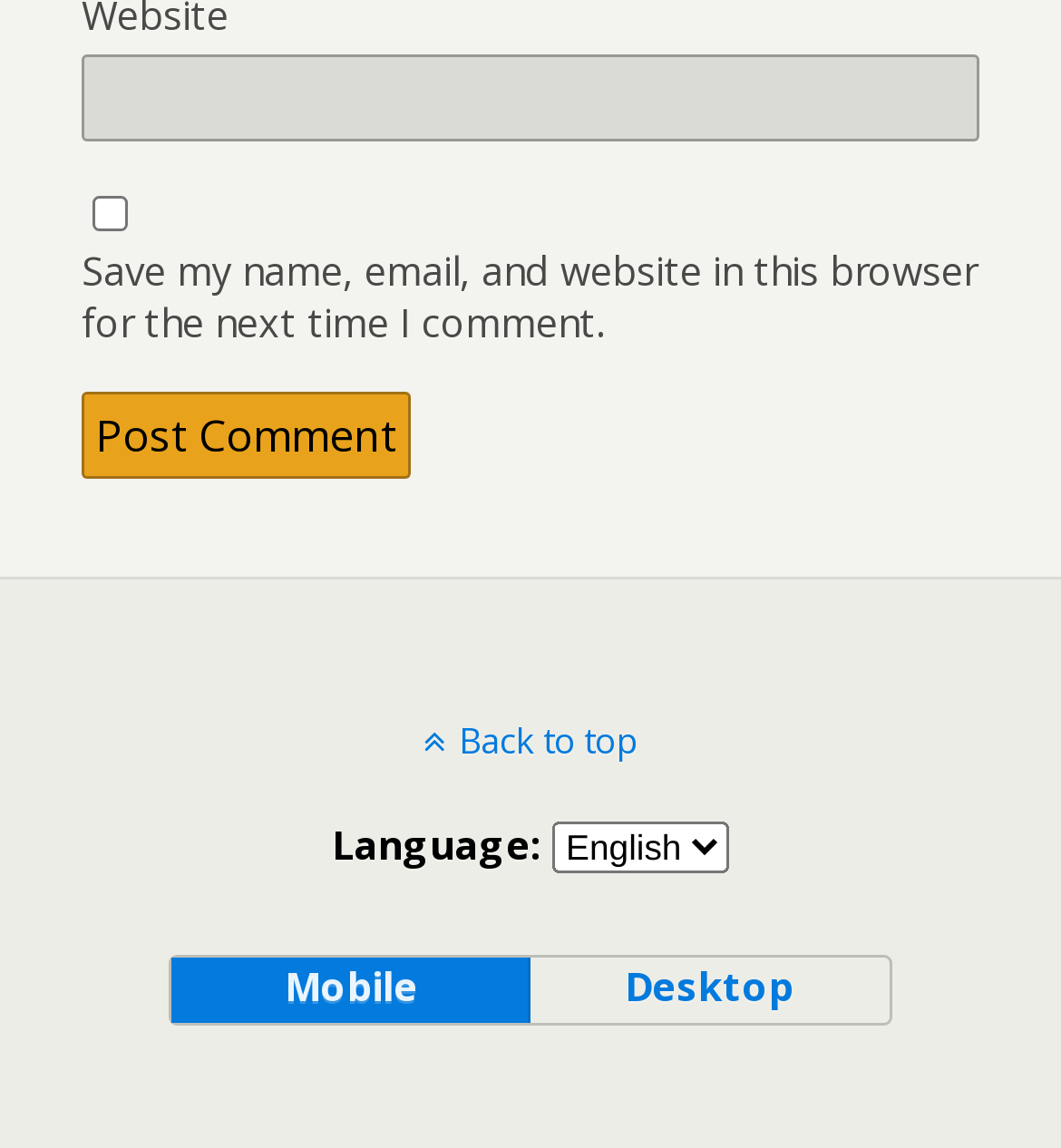What is the language selection element?
Use the information from the image to give a detailed answer to the question.

The language selection element is a combobox located next to the 'Language:' label, which allows users to select their preferred language.